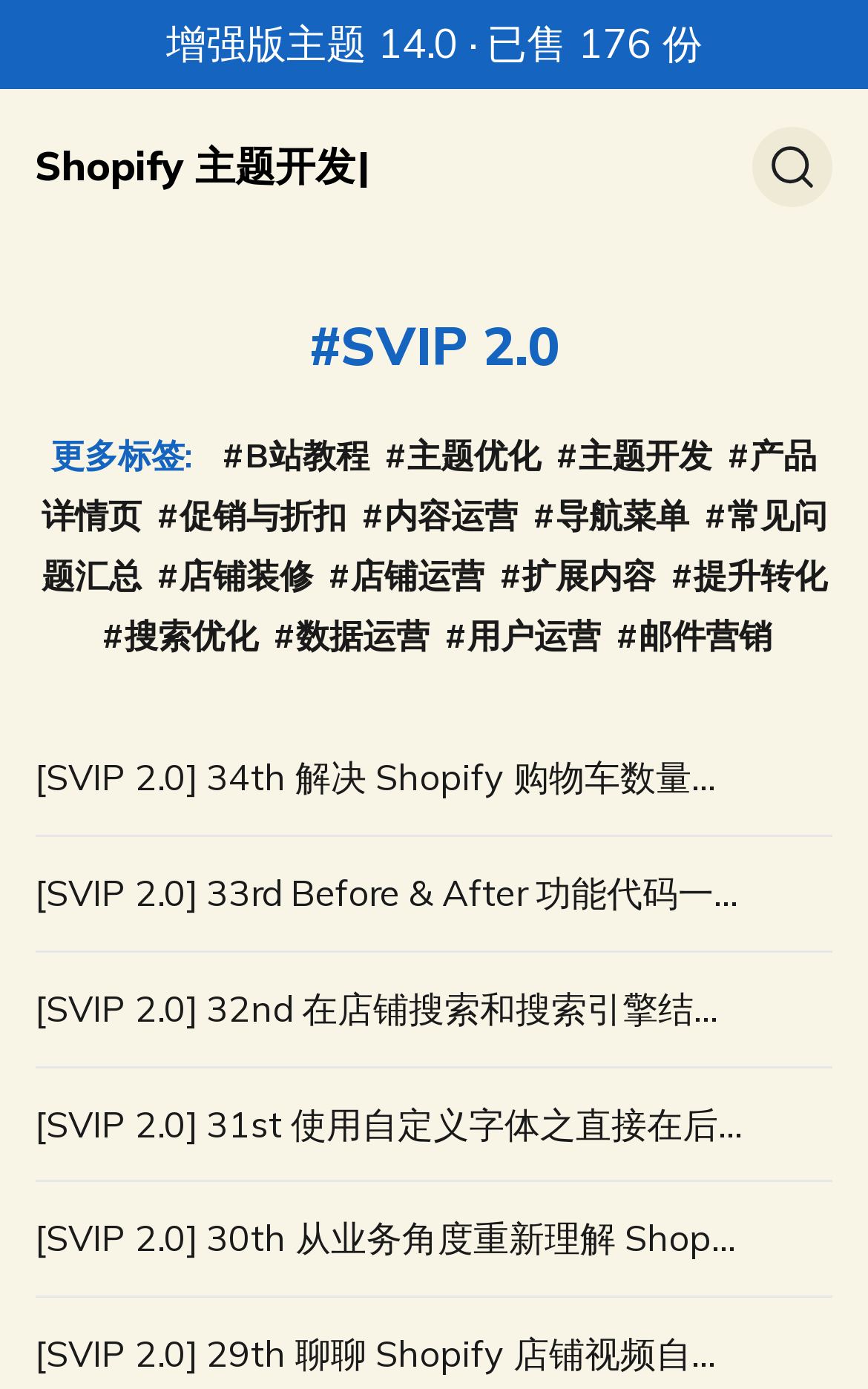Determine the bounding box coordinates of the clickable region to carry out the instruction: "Enter your name in the guest post submission form".

None